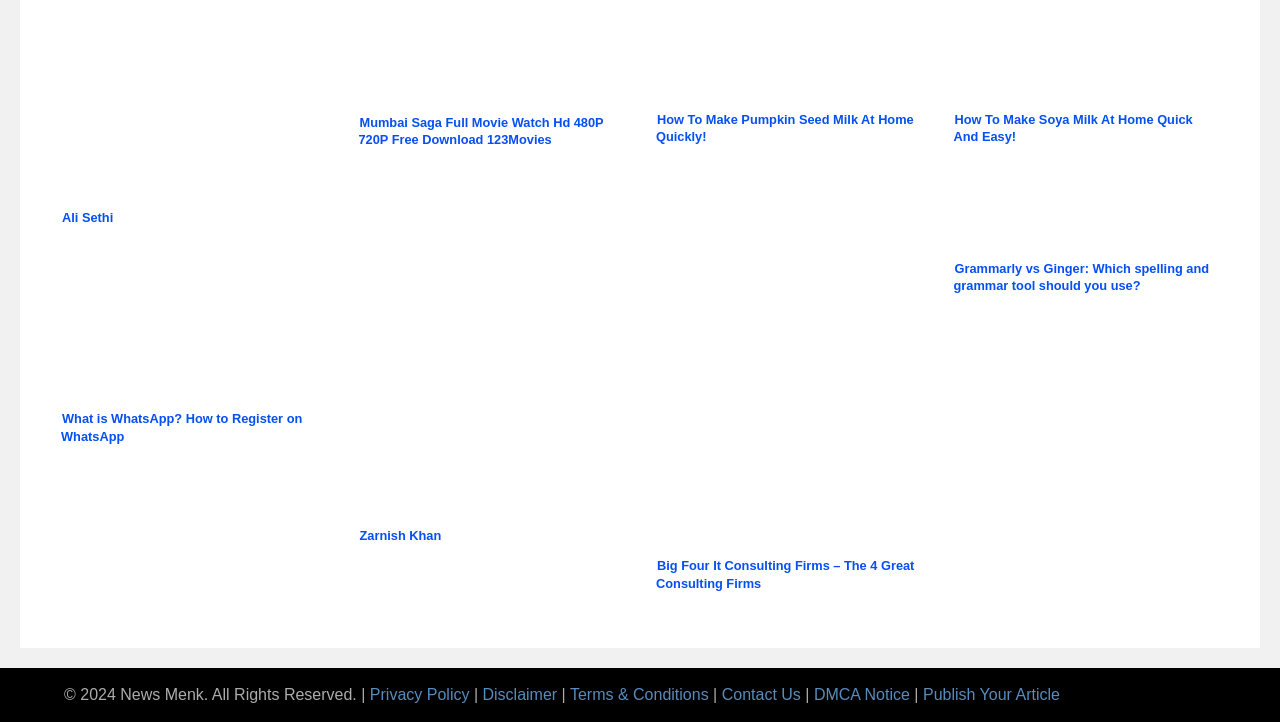Provide a short answer using a single word or phrase for the following question: 
What is the name of the actress mentioned in the sixth heading?

Zarnish Khan